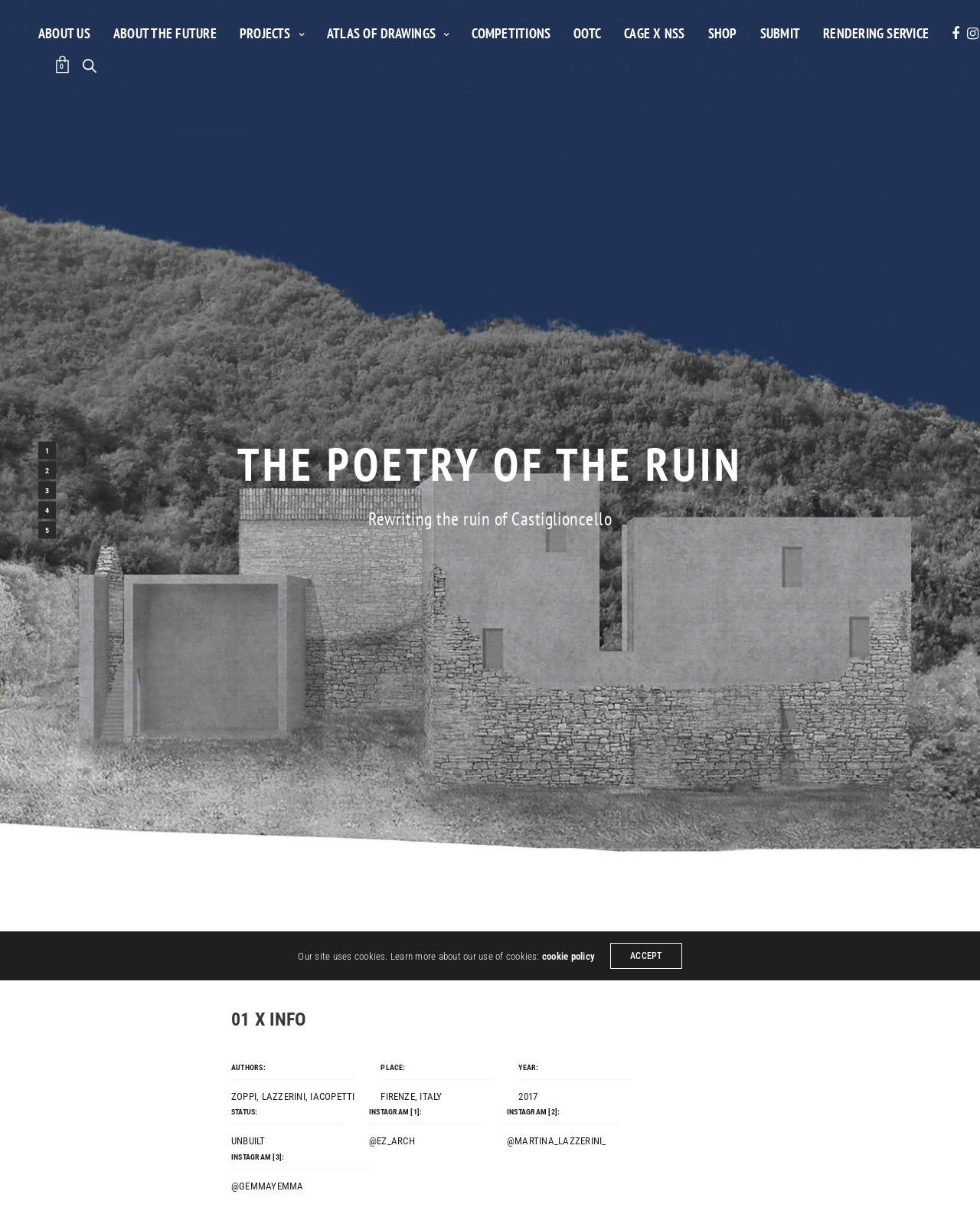What is the name of the architecture firm?
Please look at the screenshot and answer in one word or a short phrase.

CAGE